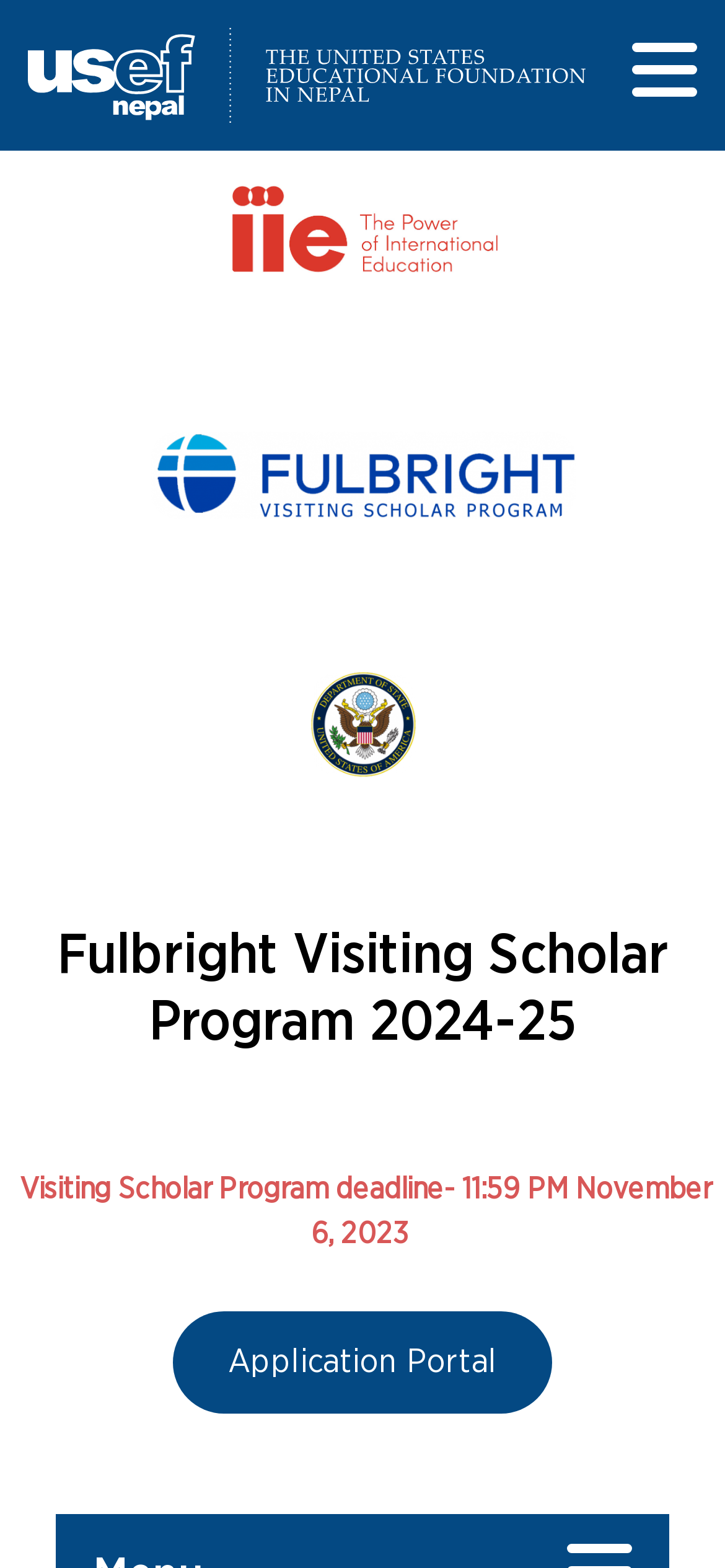Provide your answer in one word or a succinct phrase for the question: 
How many links are on the webpage?

2